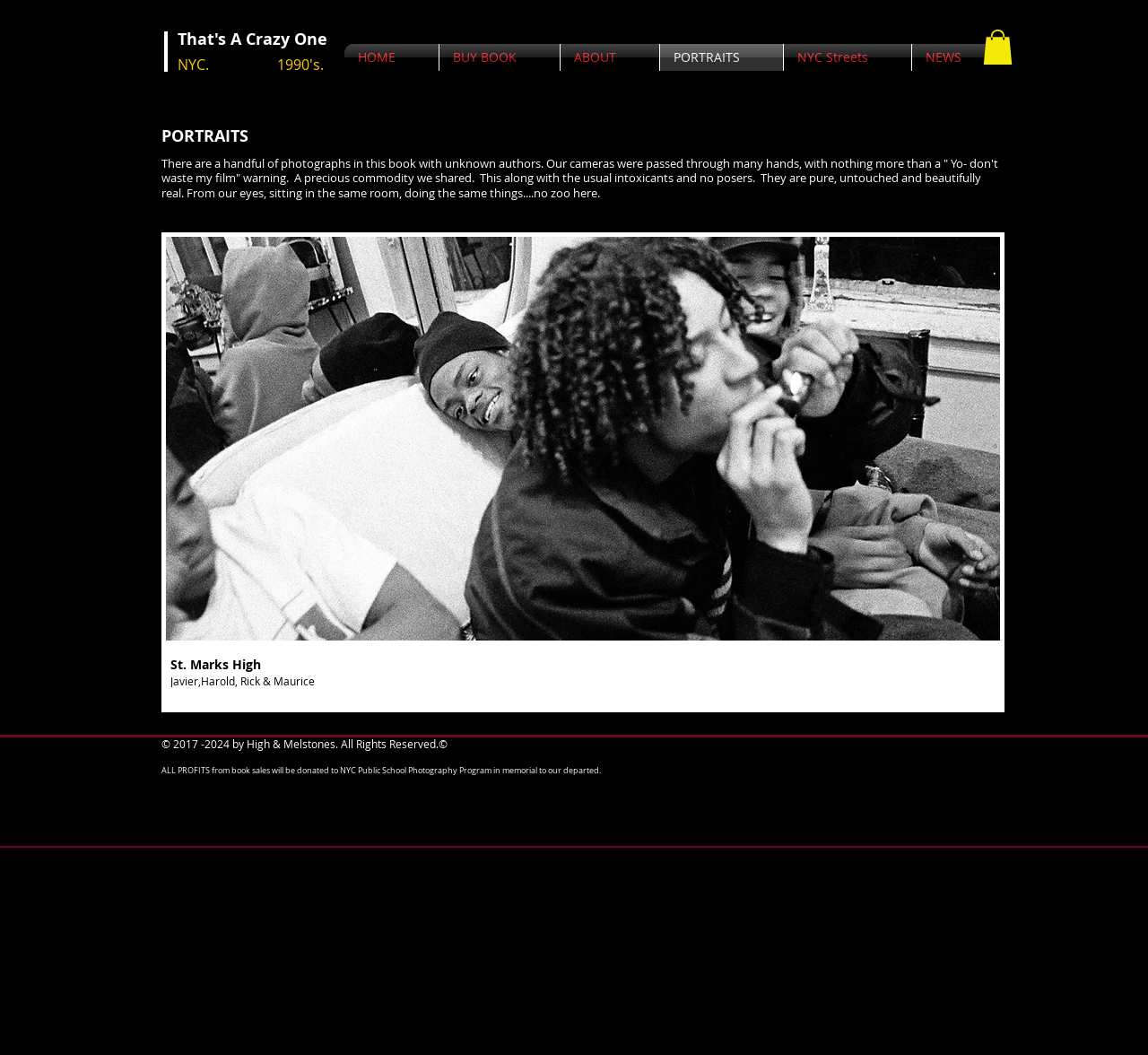What is the name of the photography program mentioned?
Give a one-word or short phrase answer based on the image.

NYC Public School Photography Program